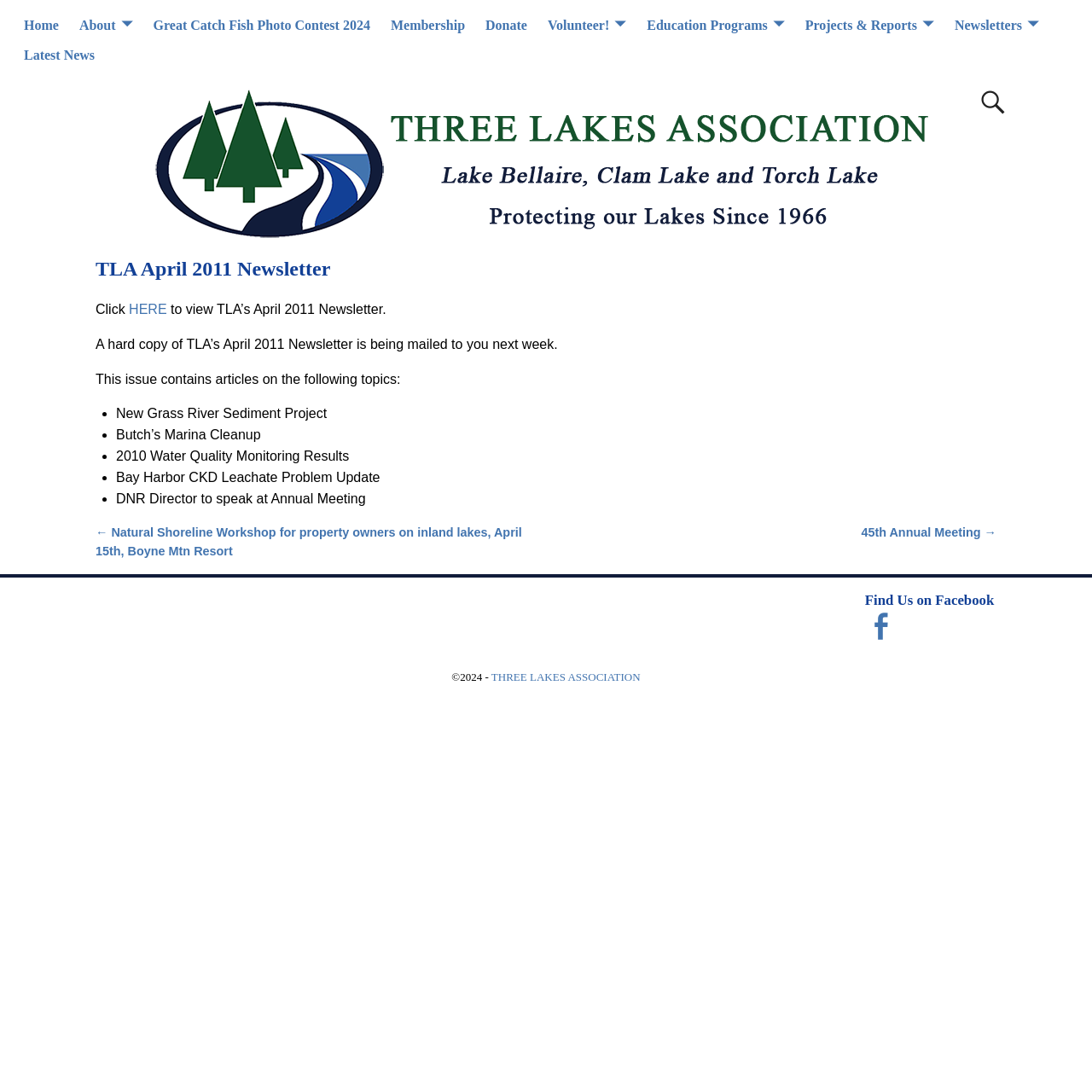Give a detailed account of the webpage.

The webpage is titled "TLA April 2011 Newsletter" and is presented by the THREE LAKES ASSOCIATION. At the top of the page, there is a search bar located on the right side, accompanied by a logo image of the association on the left. Below the logo, there is a navigation menu with links to various sections, including "Home", "About", "Membership", and more.

The main content of the page is an article that starts with a heading "TLA April 2011 Newsletter". The article begins with a sentence "Click HERE to view TLA’s April 2011 Newsletter" followed by a brief description of the newsletter. The description mentions that a hard copy of the newsletter will be mailed to the reader next week and lists the topics covered in the issue, including "New Grass River Sediment Project", "Butch’s Marina Cleanup", and more.

Below the article, there is a section titled "Post navigation" with links to previous and next posts. On the right side of the page, there is a complementary section with a heading "Find Us on Facebook" and a link to the association's Facebook page. At the bottom of the page, there is a copyright notice "©2024 -" followed by a link to the THREE LAKES ASSOCIATION.